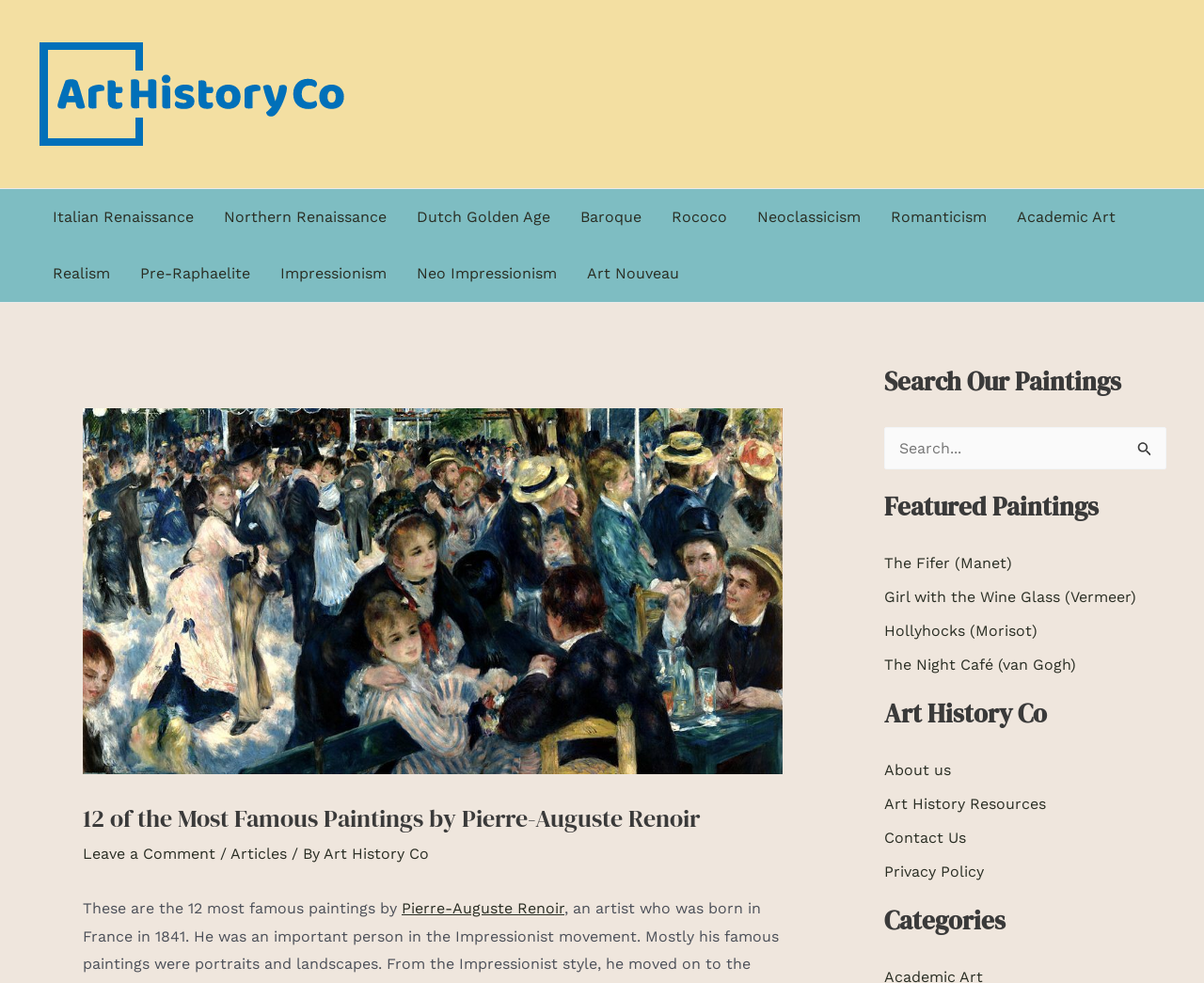What is the purpose of the 'Search Our Paintings' section?
Based on the screenshot, provide a one-word or short-phrase response.

To search for paintings